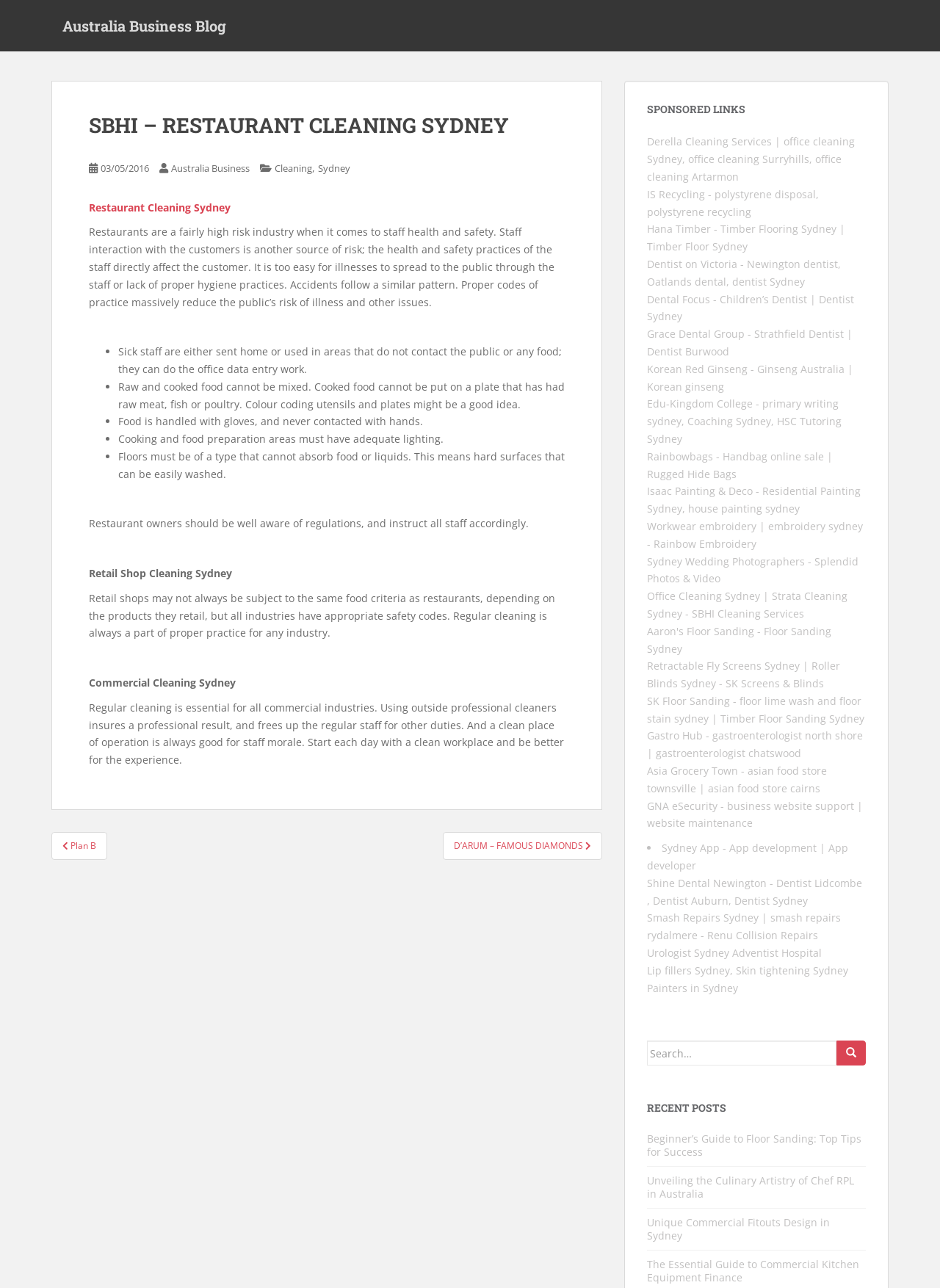Determine the bounding box coordinates of the element that should be clicked to execute the following command: "Click on the 'Plan B' button".

[0.055, 0.646, 0.114, 0.668]